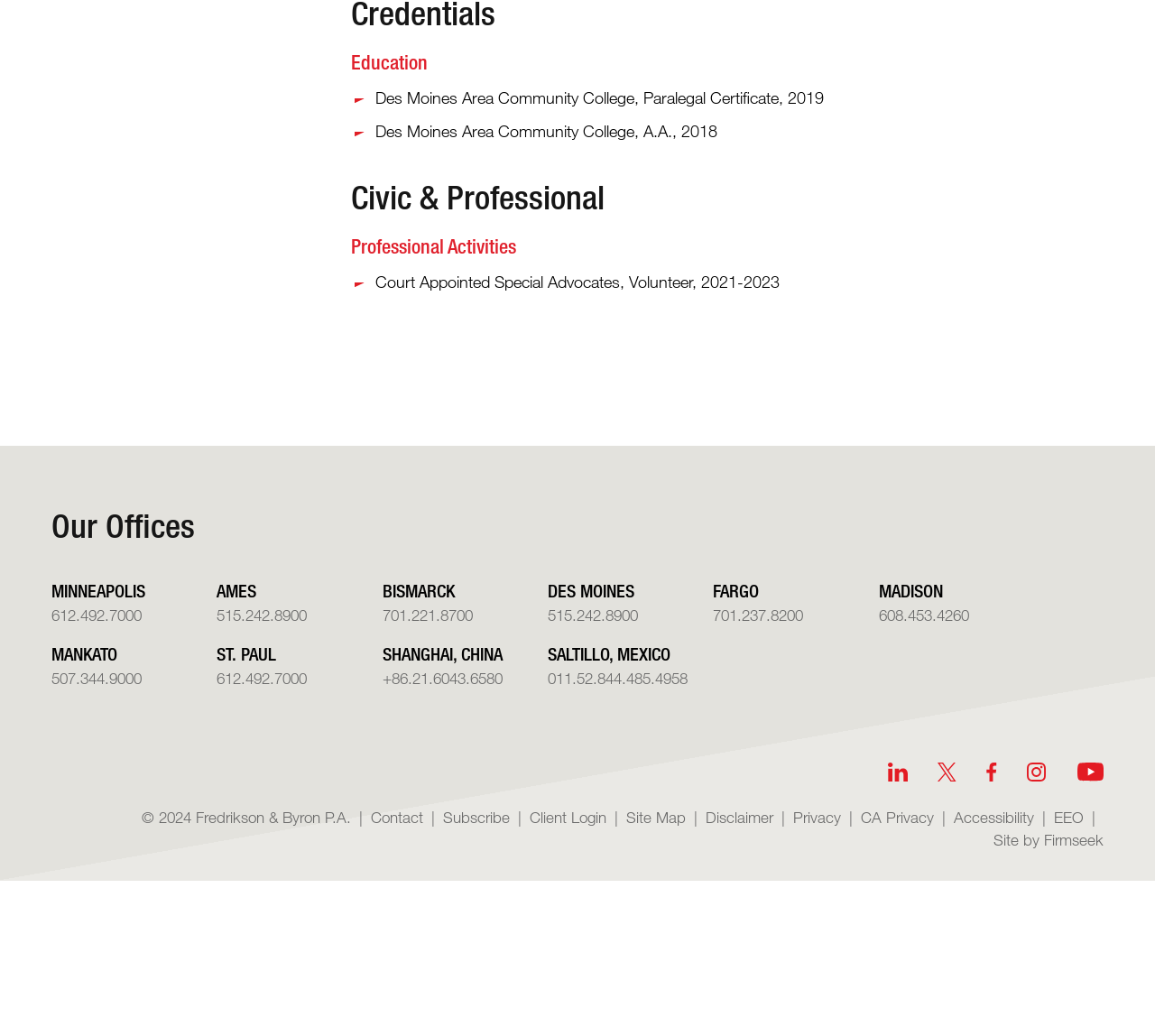Provide the bounding box coordinates for the area that should be clicked to complete the instruction: "View Des Moines office details".

[0.474, 0.56, 0.549, 0.58]